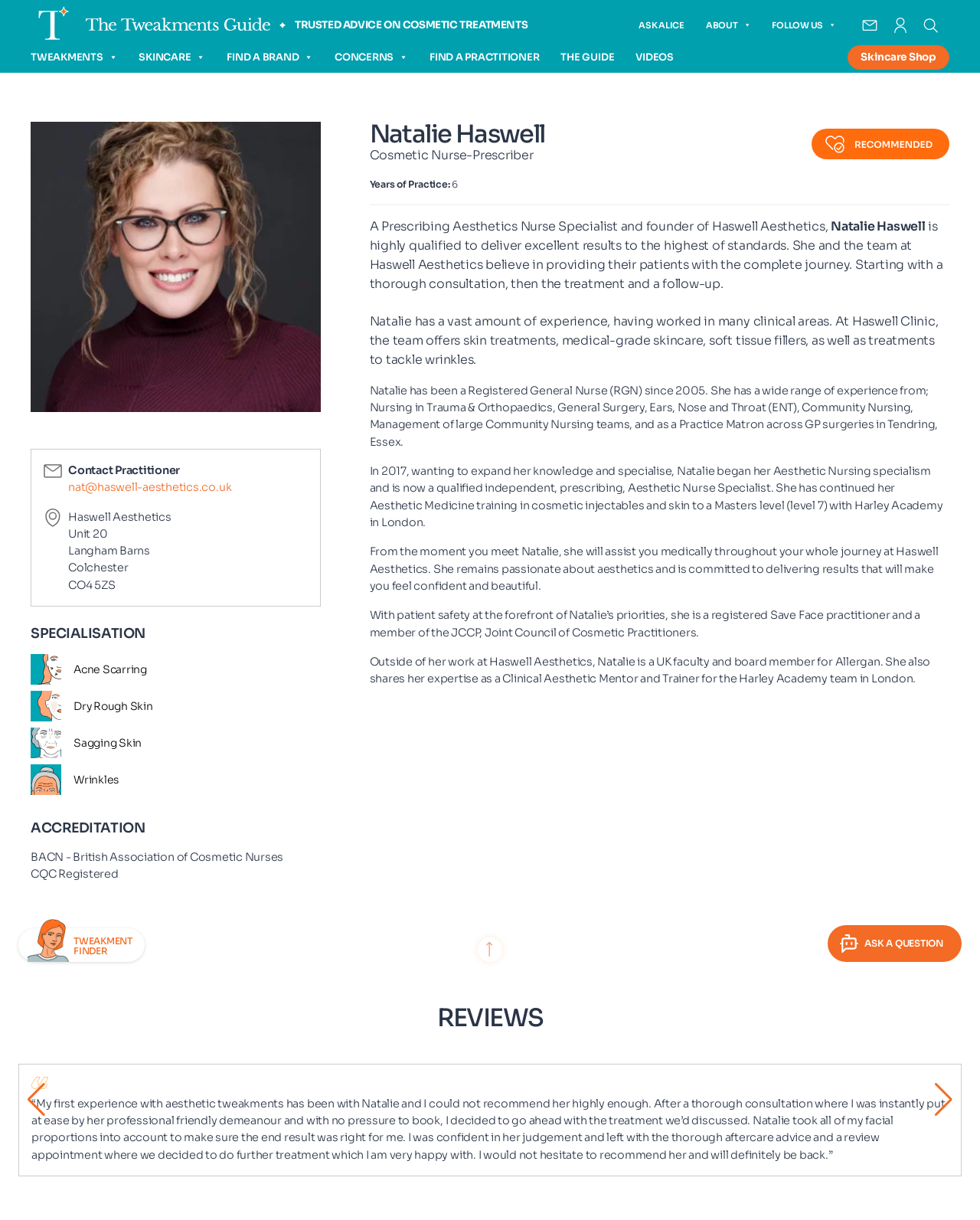Find the bounding box coordinates of the element you need to click on to perform this action: 'Click on the 'TWEAKMENT FINDER' link'. The coordinates should be represented by four float values between 0 and 1, in the format [left, top, right, bottom].

[0.019, 0.761, 0.148, 0.788]